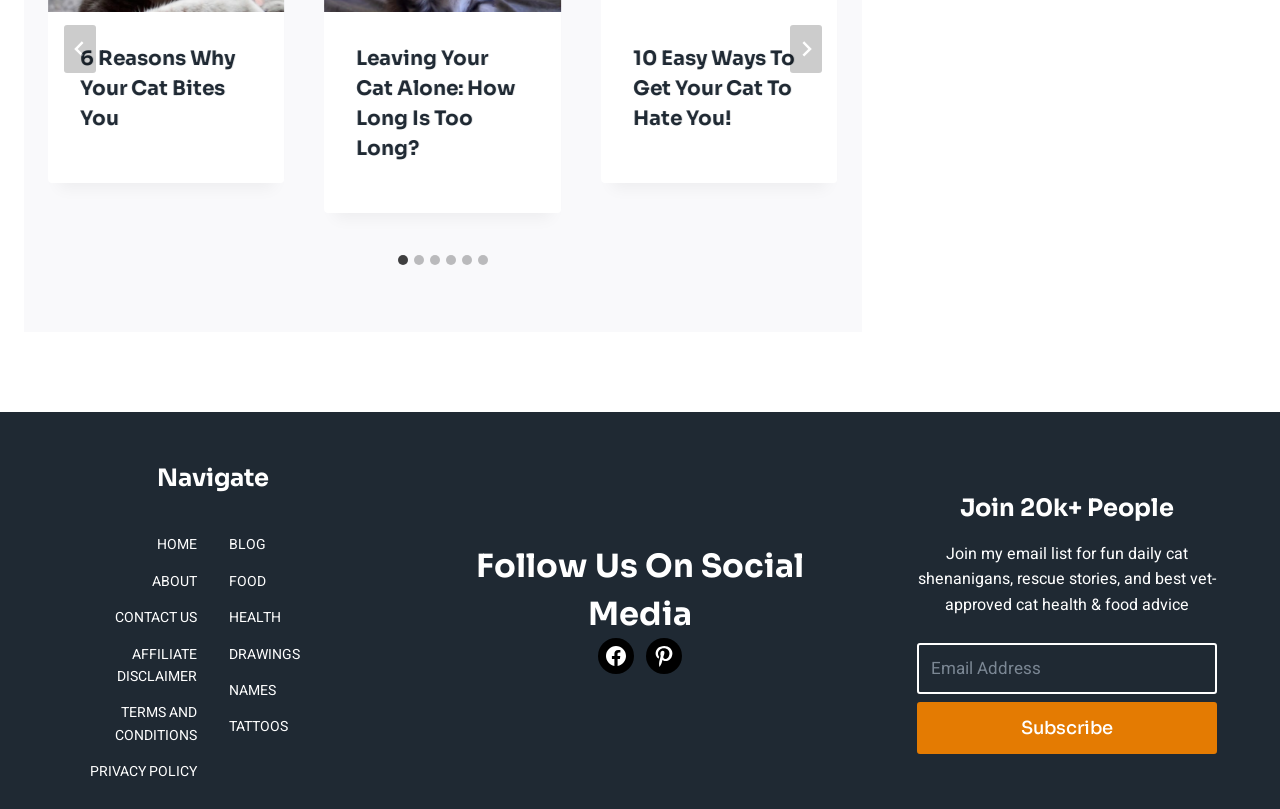What is the function of the tablist at the top of the webpage?
Examine the webpage screenshot and provide an in-depth answer to the question.

The tablist is located at the top of the webpage, and its description indicates that it is used to select a slide to show. The tablist contains multiple tabs, each corresponding to a different slide, and users can select a tab to navigate to the corresponding slide.